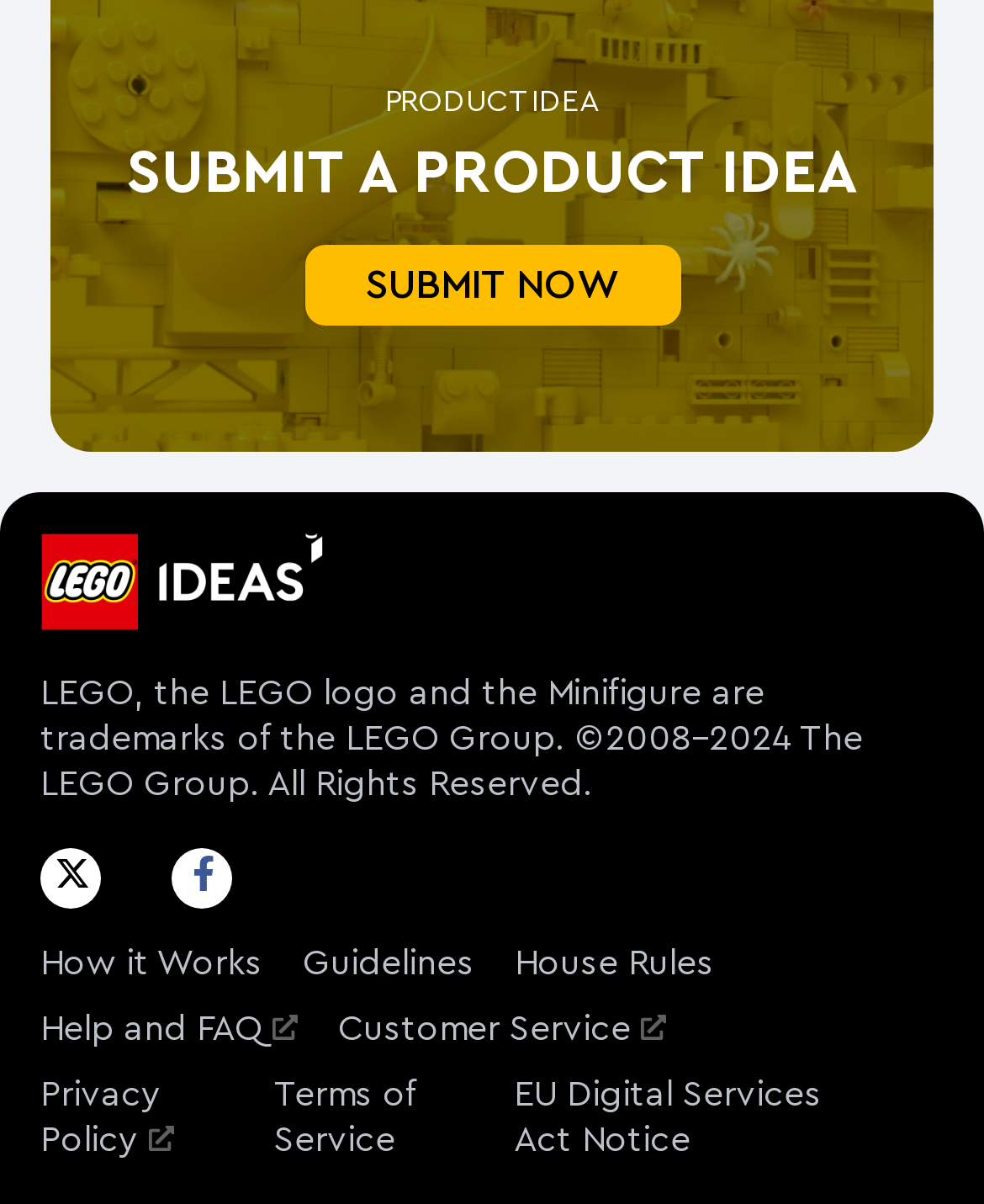Can you pinpoint the bounding box coordinates for the clickable element required for this instruction: "Learn how it works"? The coordinates should be four float numbers between 0 and 1, i.e., [left, top, right, bottom].

[0.041, 0.786, 0.267, 0.815]